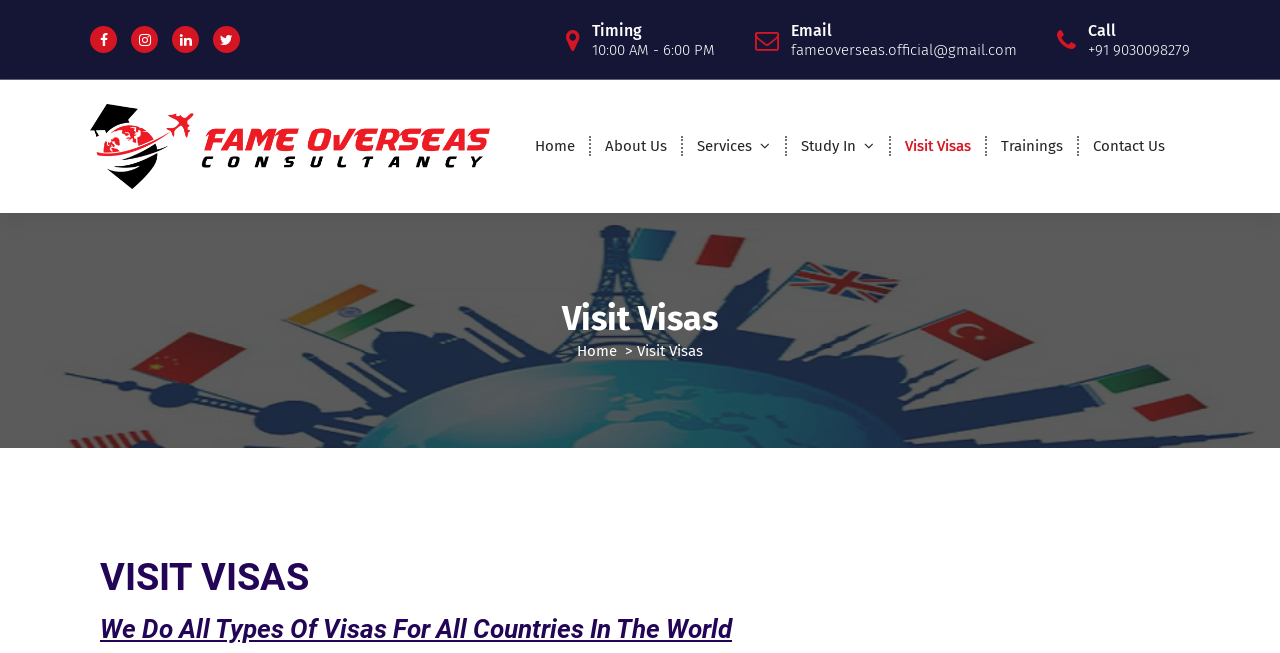Please specify the bounding box coordinates in the format (top-left x, top-left y, bottom-right x, bottom-right y), with all values as floating point numbers between 0 and 1. Identify the bounding box of the UI element described by: Email fameoverseas.official@gmail.com

[0.618, 0.031, 0.795, 0.09]